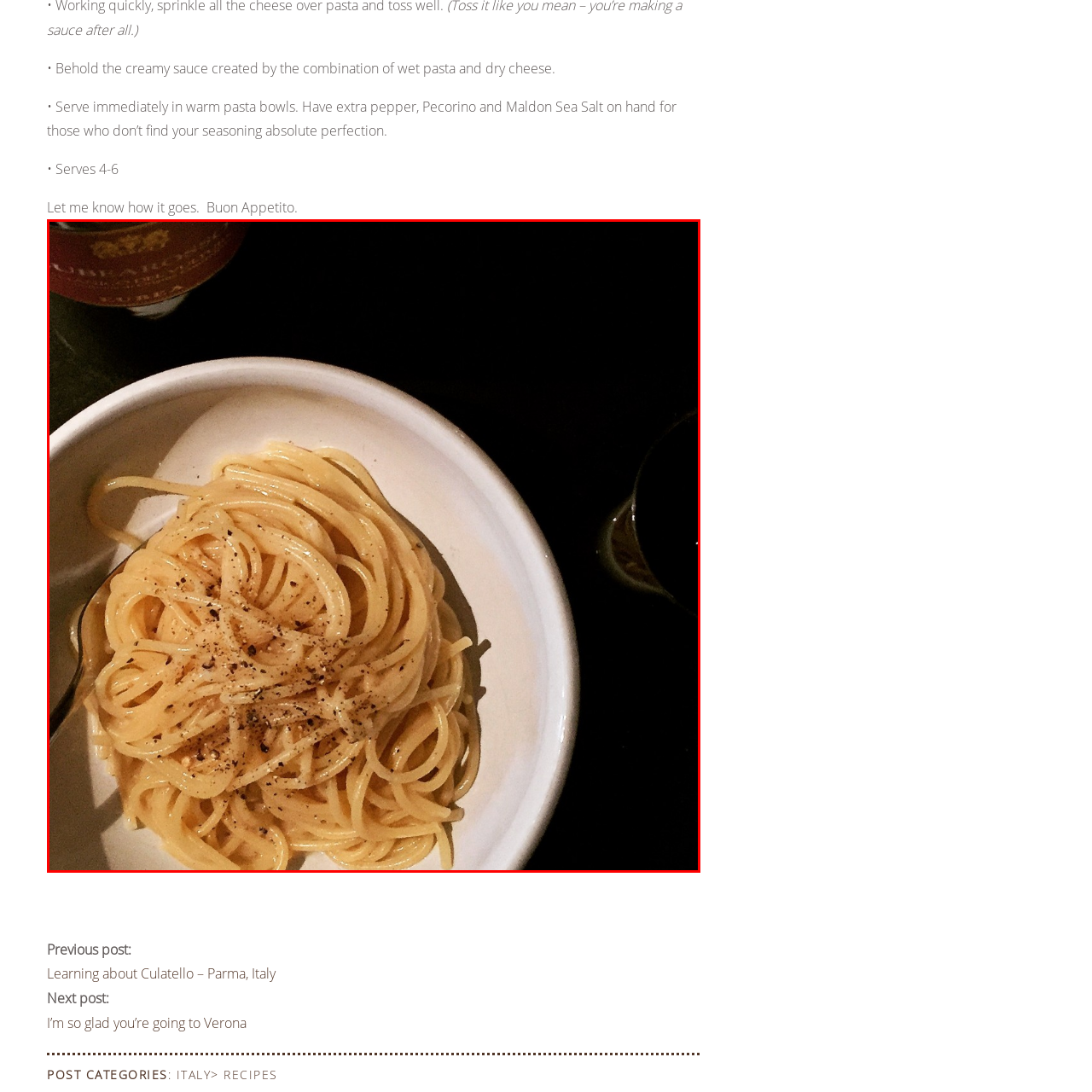Create a thorough and descriptive caption for the photo marked by the red boundary.

This enticing image showcases a beautifully plated serving of pasta, likely dressed in a creamy sauce made from a delightful blend of wet pasta and dry cheese, typical of classic Italian dishes. The pasta, tender and perfectly cooked, is twirled elegantly within a shallow white bowl, emphasizing its rich textures. A generous sprinkling of fresh black pepper adds a touch of flavor and visual contrast, enhancing the dish's appeal. 

In the background, rustic elements hint at a warm dining atmosphere, while a bottle of what appears to be wine is partially visible, suggesting an ideal pairing for this culinary delight. The scene encapsulates the joy of a comforting meal, inviting one to savor the moment and appreciate the simple pleasures of good food. A text overlay adds a personal touch, encouraging diners with a heartfelt "Buon Appetito," reinforcing the inviting and warm nature of this dining experience.